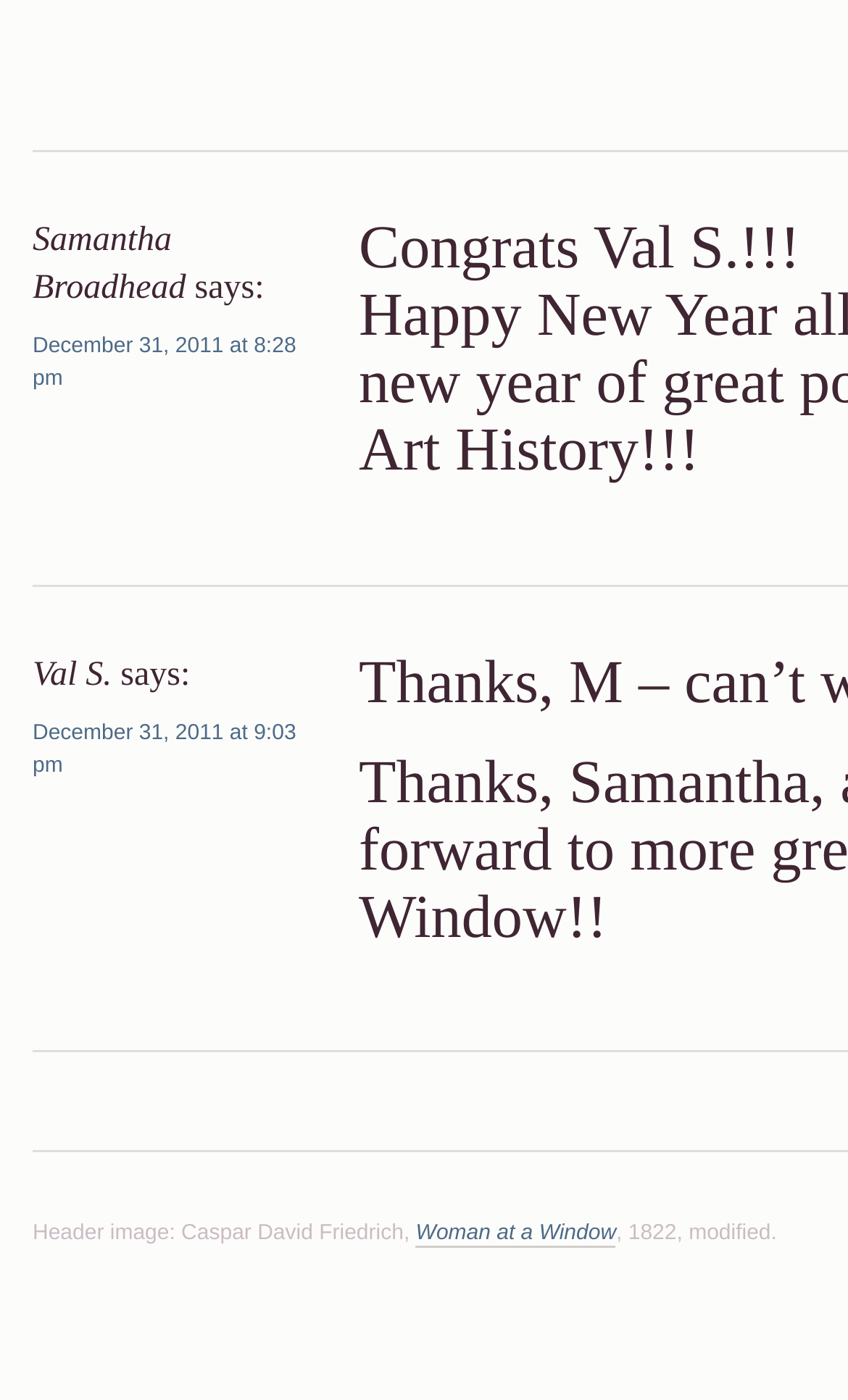Using details from the image, please answer the following question comprehensively:
When was the latest comment posted?

The latest comment was posted on December 31, 2011 at 9:03 pm, which is indicated by the link element with the date and time information.